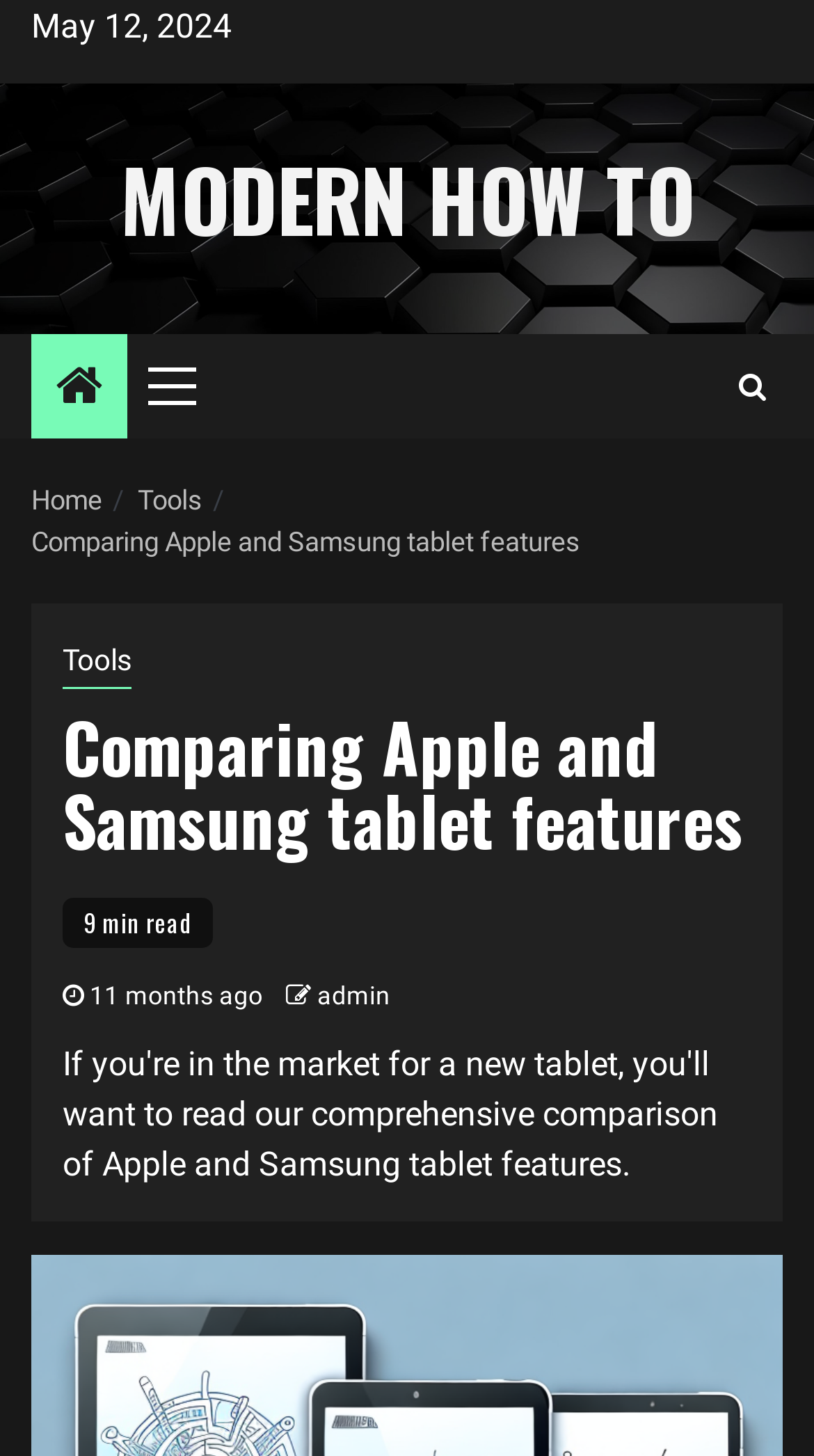Who is the author of the article?
Please respond to the question thoroughly and include all relevant details.

The author of the article is mentioned at the bottom of the webpage, where it says 'admin' in a link element.